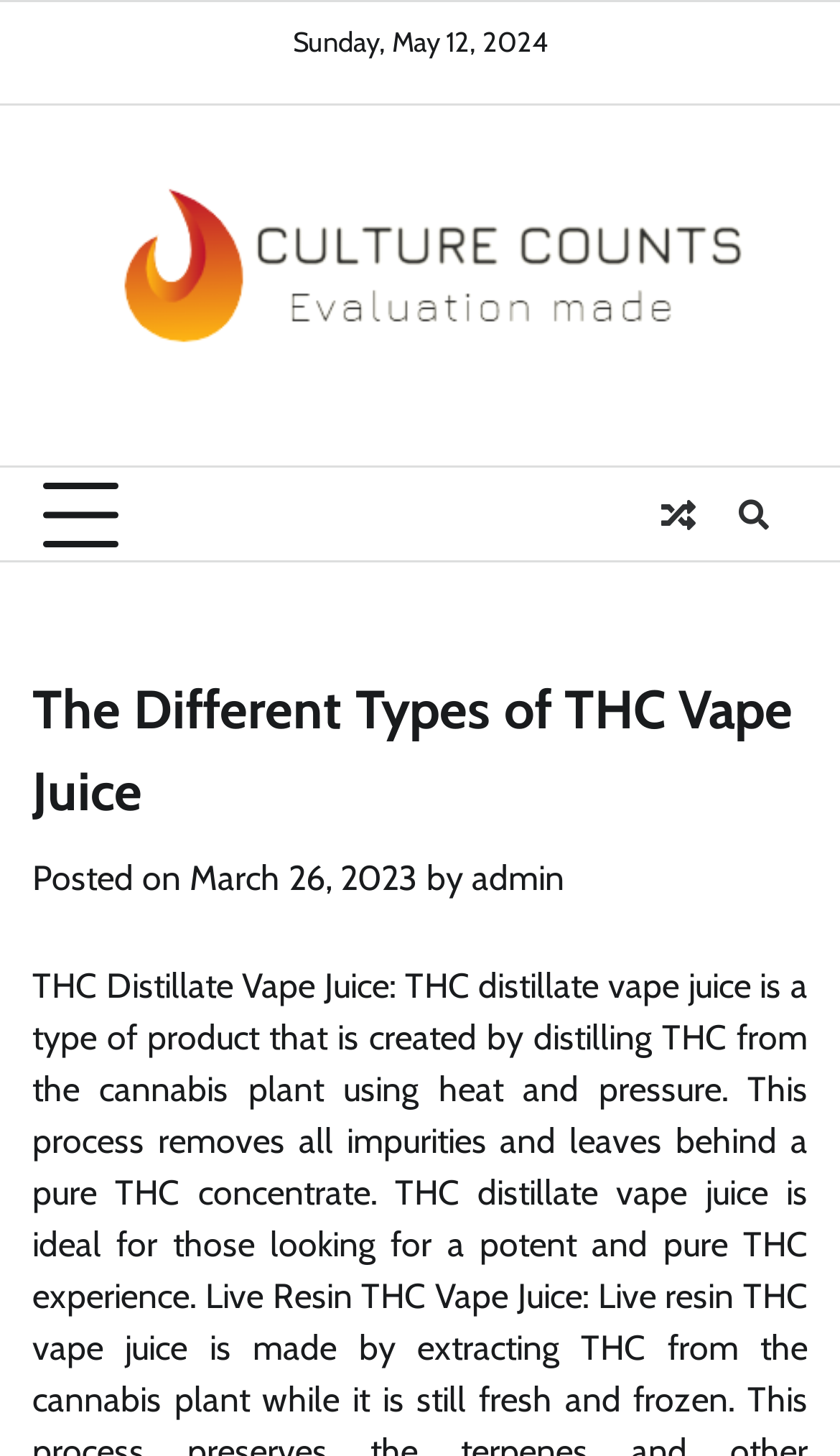What is the date of the article?
Answer with a single word or phrase by referring to the visual content.

March 26, 2023